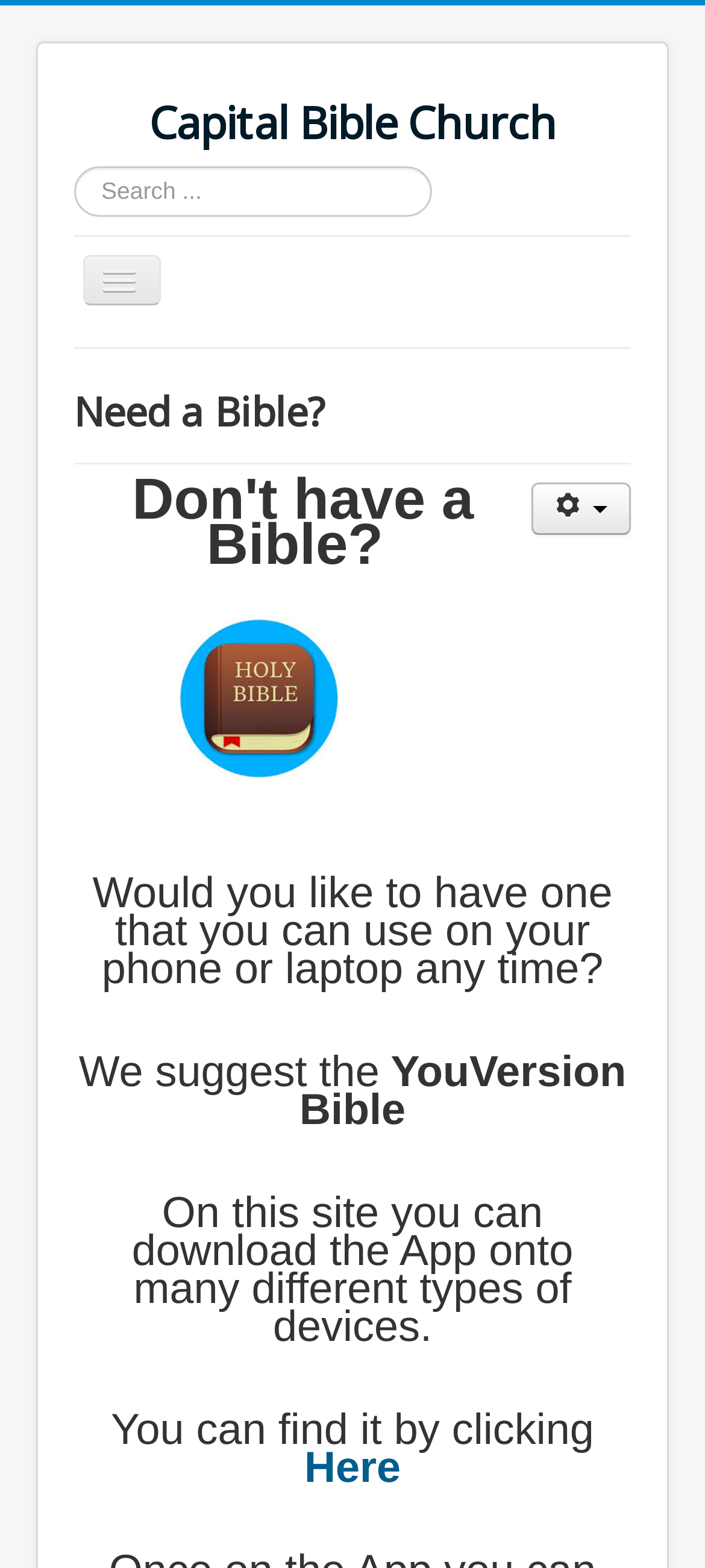Kindly determine the bounding box coordinates for the clickable area to achieve the given instruction: "Get a Bible".

[0.23, 0.365, 0.761, 0.55]